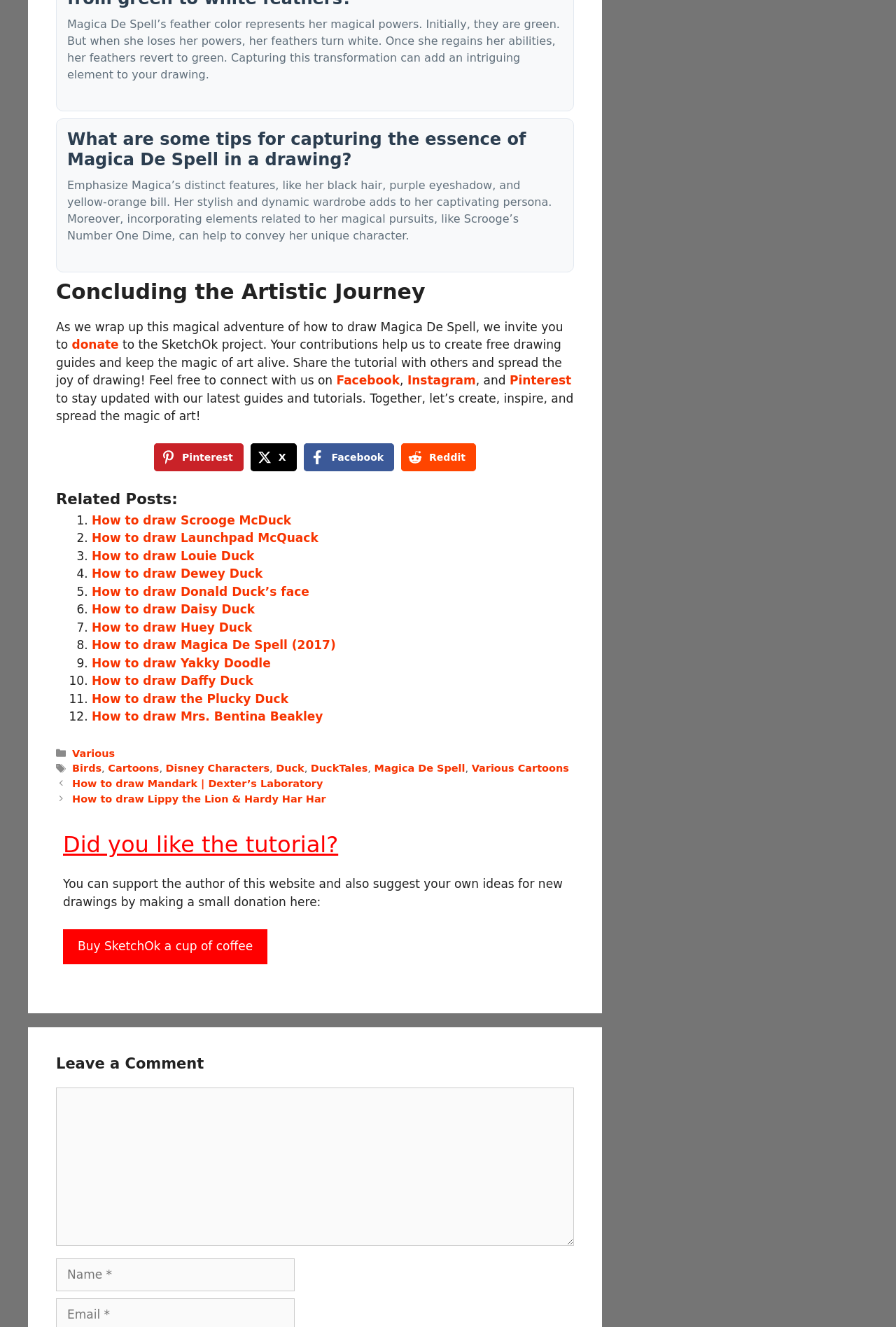Identify the bounding box coordinates of the part that should be clicked to carry out this instruction: "Click the 'Pinterest' link".

[0.569, 0.281, 0.638, 0.292]